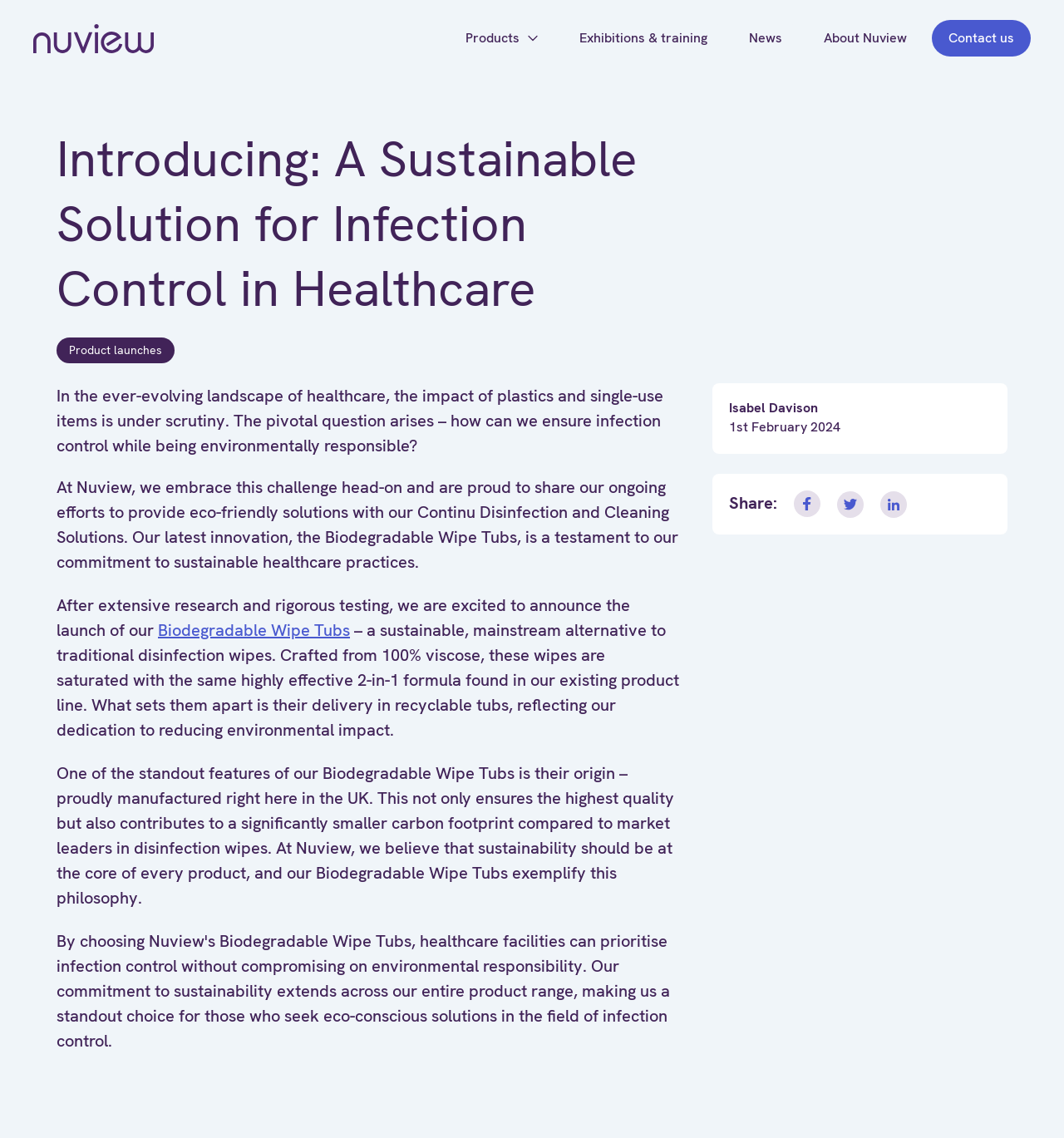What is the benefit of the Biodegradable Wipe Tubs being manufactured in the UK?
Please describe in detail the information shown in the image to answer the question.

According to the webpage, one of the benefits of the Biodegradable Wipe Tubs being manufactured in the UK is that it contributes to a significantly smaller carbon footprint compared to market leaders in disinfection wipes.